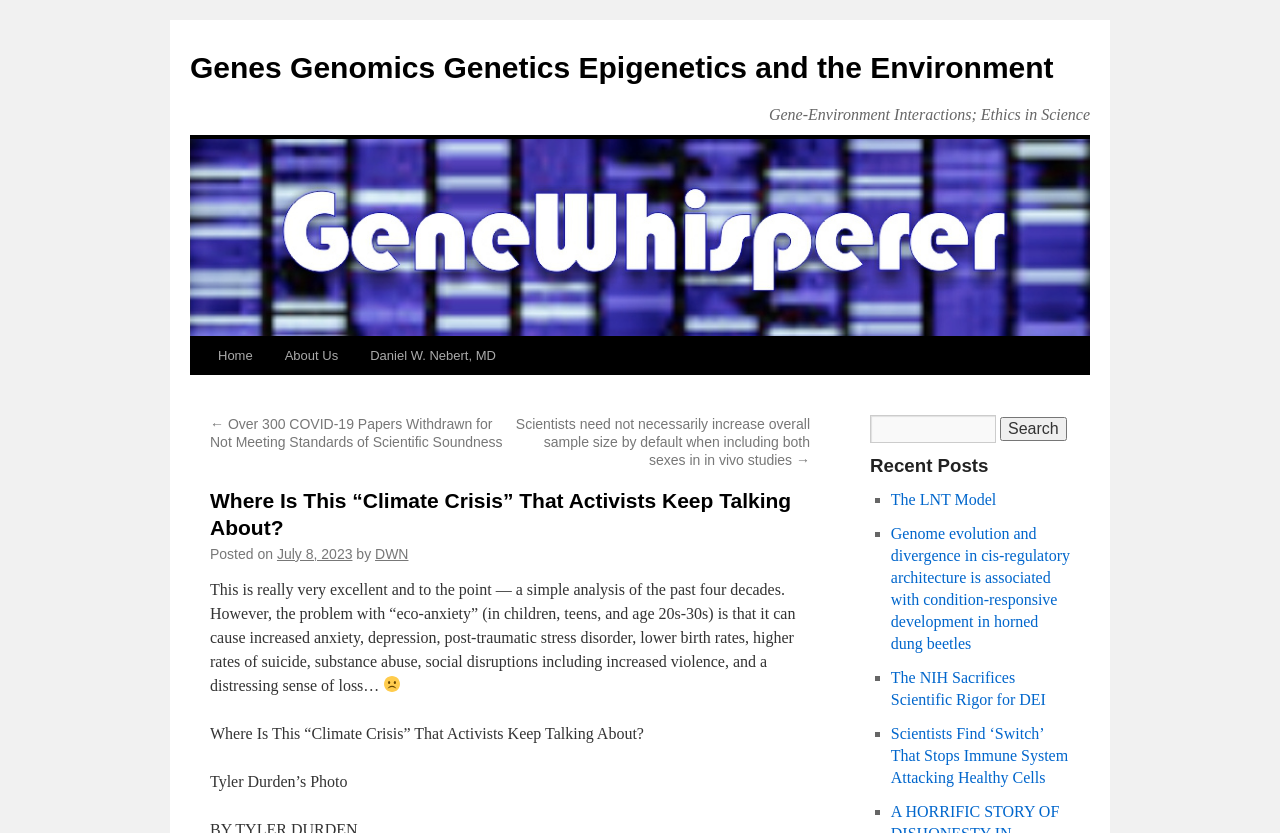Find and indicate the bounding box coordinates of the region you should select to follow the given instruction: "Read the recent post 'The LNT Model'".

[0.696, 0.59, 0.778, 0.61]